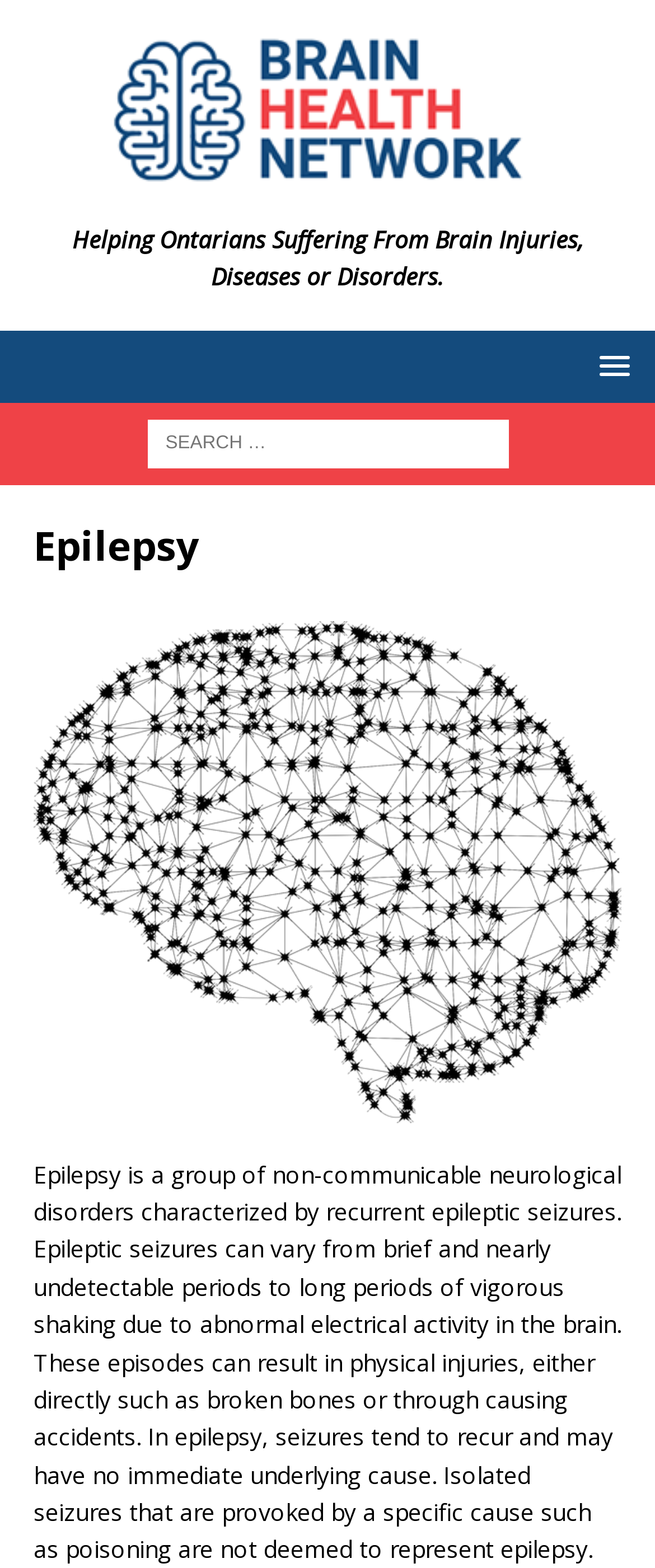Give a short answer using one word or phrase for the question:
What is the image below the heading?

Epilepsy image